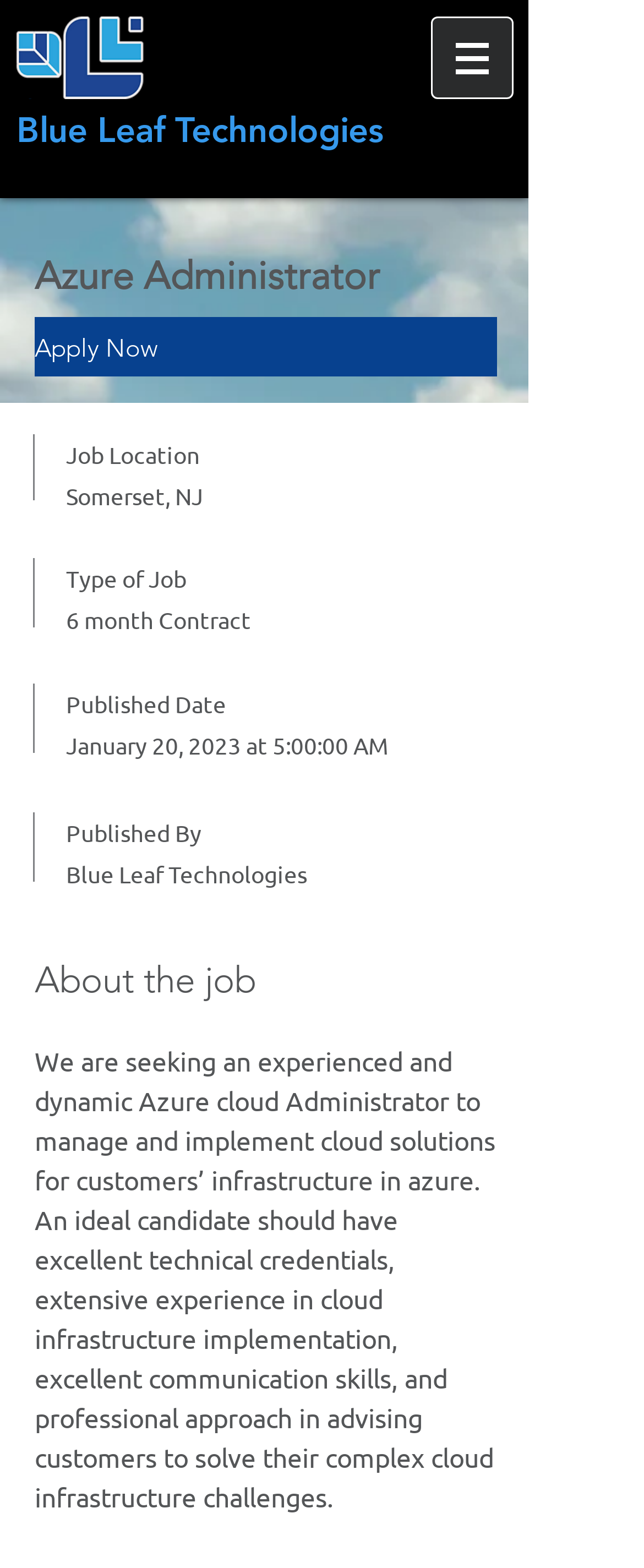Identify the bounding box coordinates for the UI element described as: "Blue Leaf Technologies".

[0.026, 0.069, 0.595, 0.096]